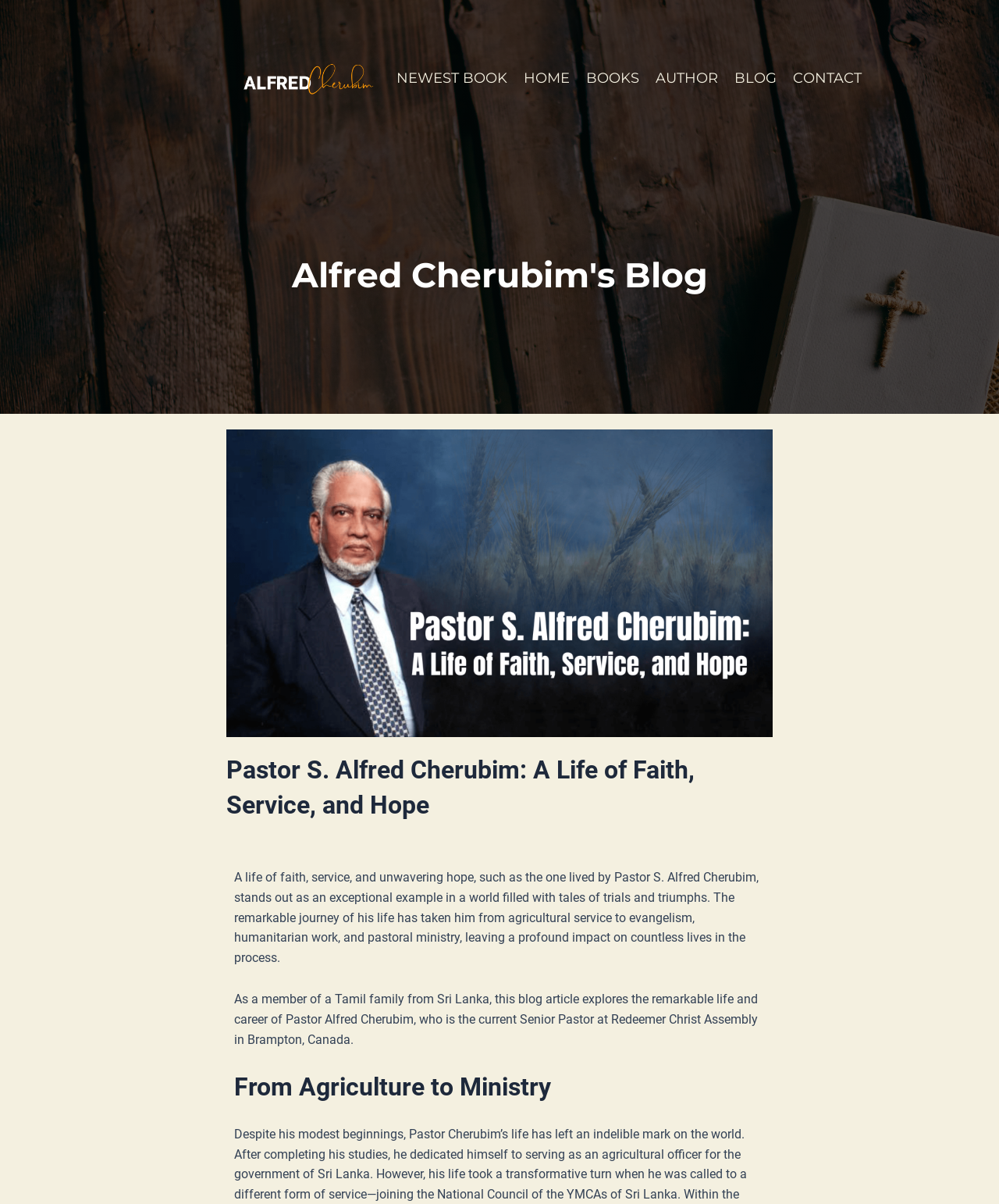How many navigation links are available on the top of the webpage?
Based on the screenshot, give a detailed explanation to answer the question.

I counted the number of link elements with y-coordinates between 0.05 and 0.08, which suggests that they are located at the top of the webpage. There are 6 links: 'NEWEST BOOK', 'HOME', 'BOOKS', 'AUTHOR', 'BLOG', and 'CONTACT'.